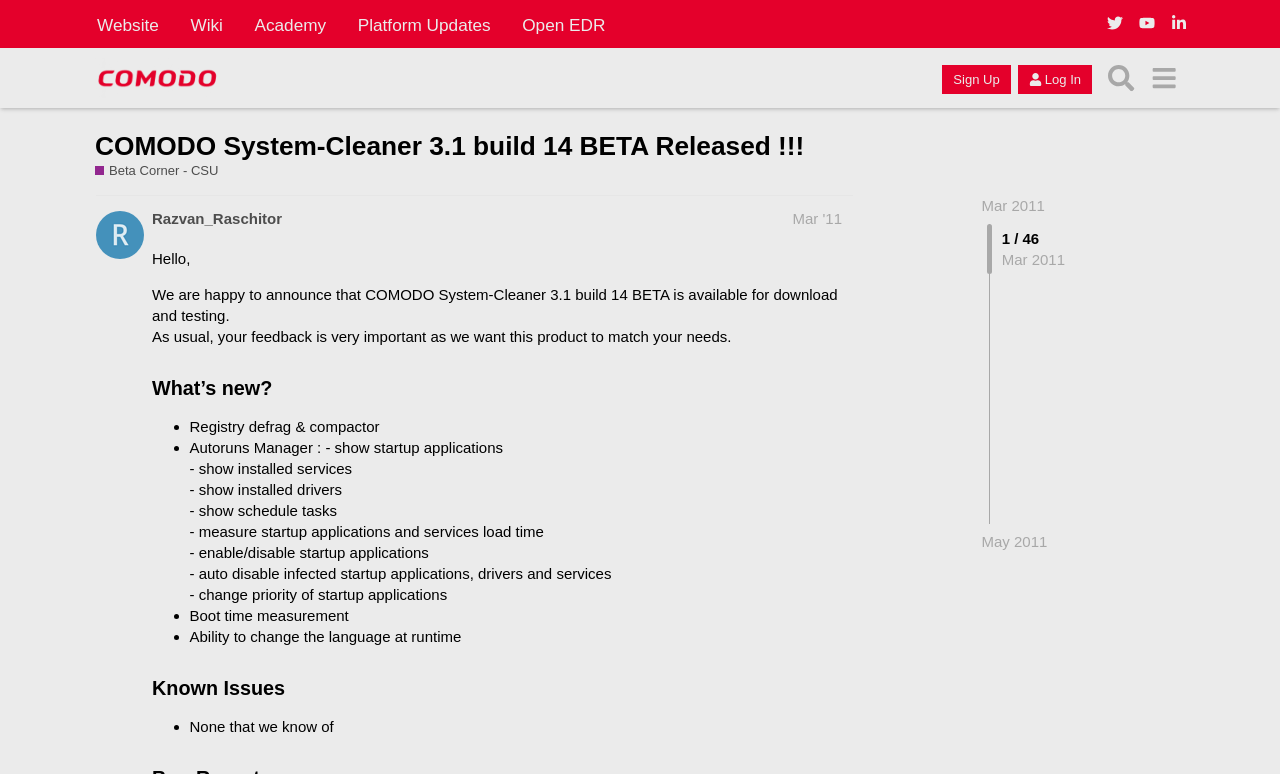Locate the bounding box coordinates of the clickable region necessary to complete the following instruction: "Click on the 'Sign Up' button". Provide the coordinates in the format of four float numbers between 0 and 1, i.e., [left, top, right, bottom].

[0.736, 0.084, 0.79, 0.121]